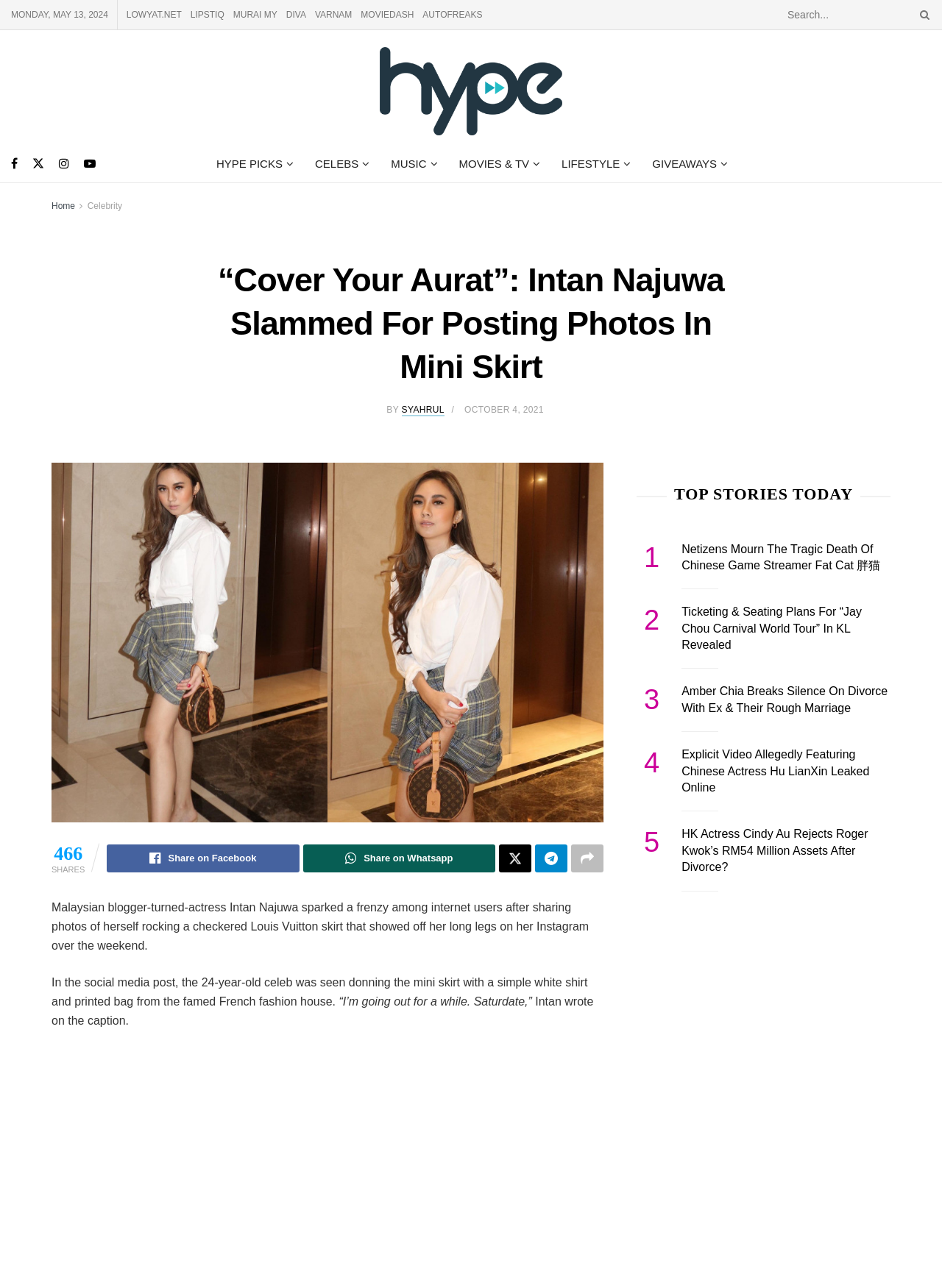Locate the headline of the webpage and generate its content.

“Cover Your Aurat”: Intan Najuwa Slammed For Posting Photos In Mini Skirt